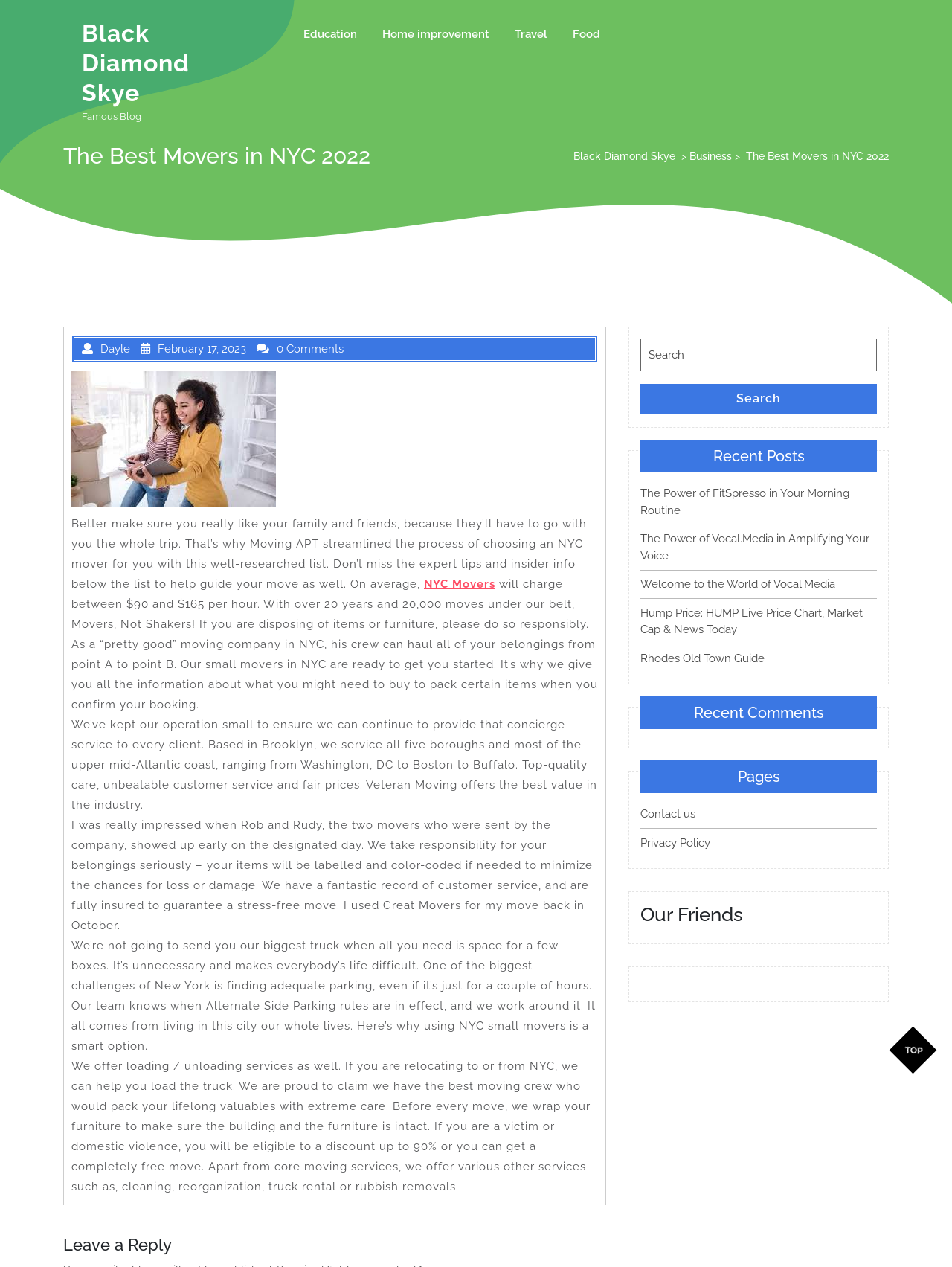Determine the bounding box coordinates for the HTML element mentioned in the following description: "Home improvement". The coordinates should be a list of four floats ranging from 0 to 1, represented as [left, top, right, bottom].

[0.389, 0.015, 0.525, 0.04]